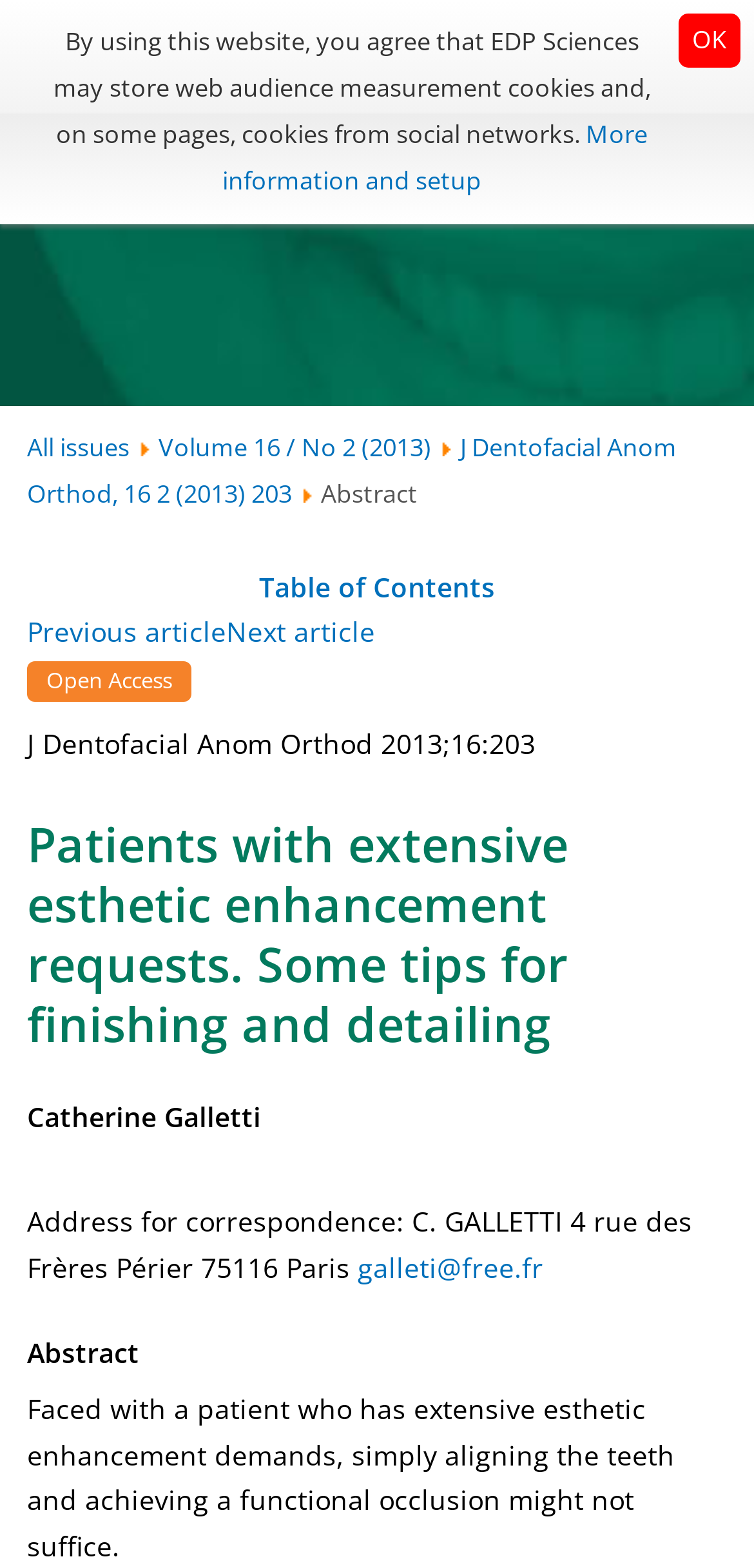Please provide the bounding box coordinates for the element that needs to be clicked to perform the following instruction: "Read the next article". The coordinates should be given as four float numbers between 0 and 1, i.e., [left, top, right, bottom].

[0.3, 0.391, 0.498, 0.415]